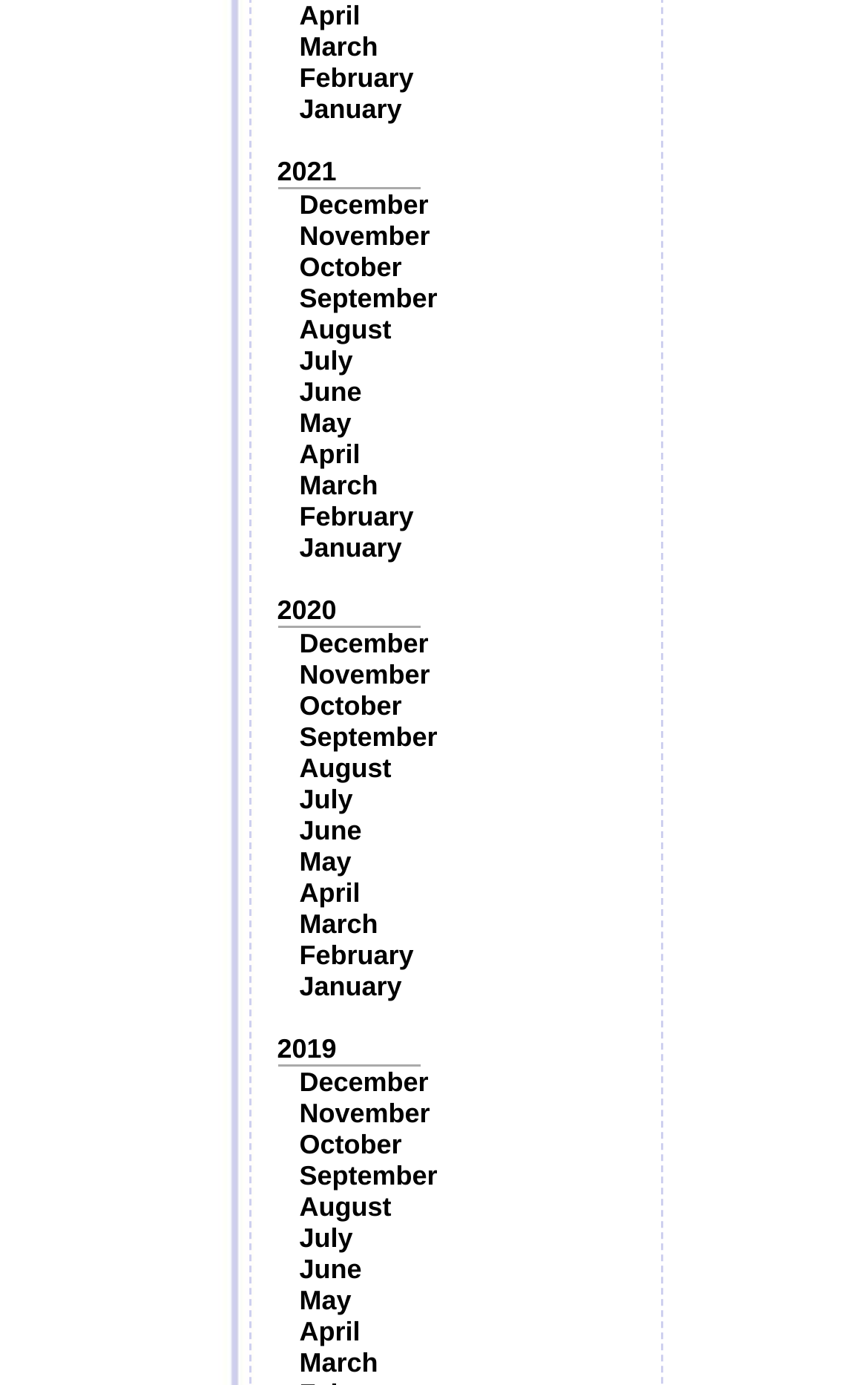Pinpoint the bounding box coordinates for the area that should be clicked to perform the following instruction: "View January 2021".

[0.345, 0.068, 0.463, 0.09]